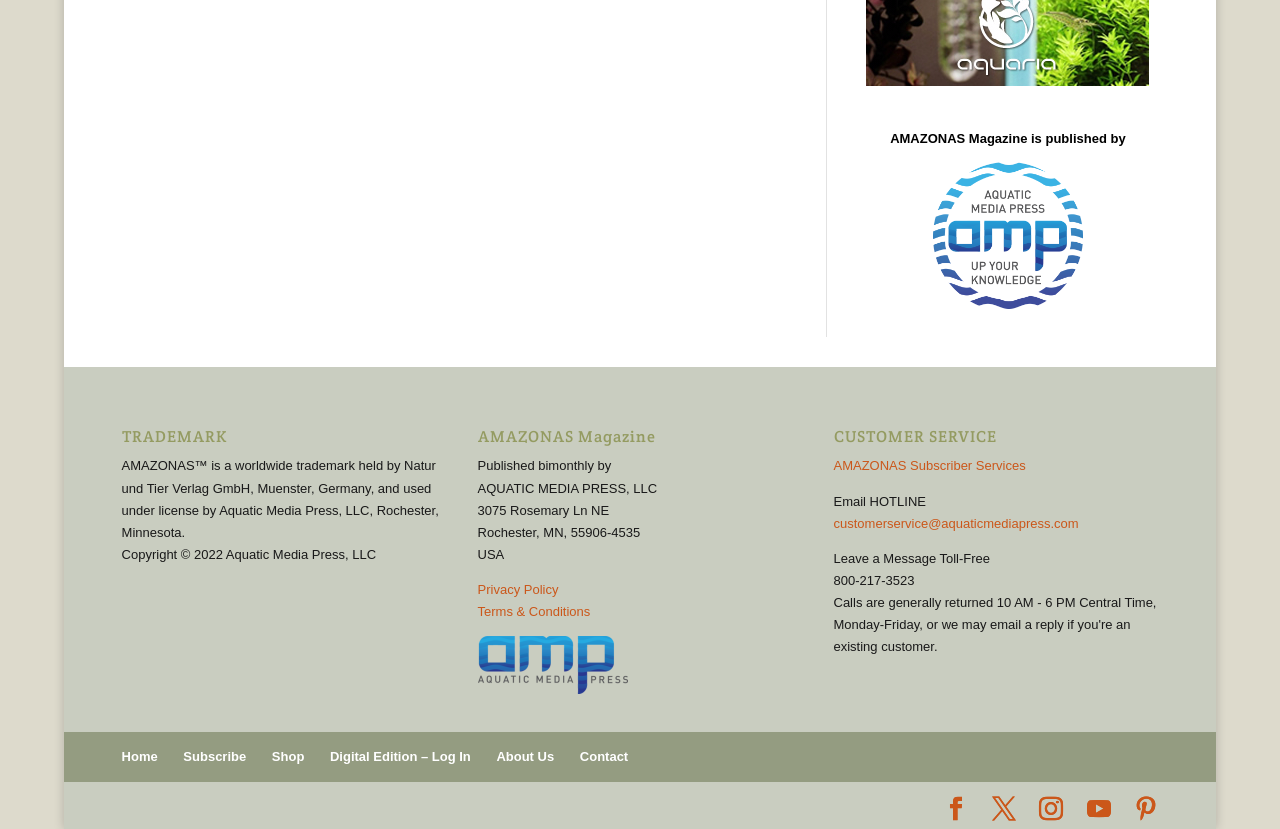Locate the bounding box of the UI element described by: "title="Share this"" in the given webpage screenshot.

None